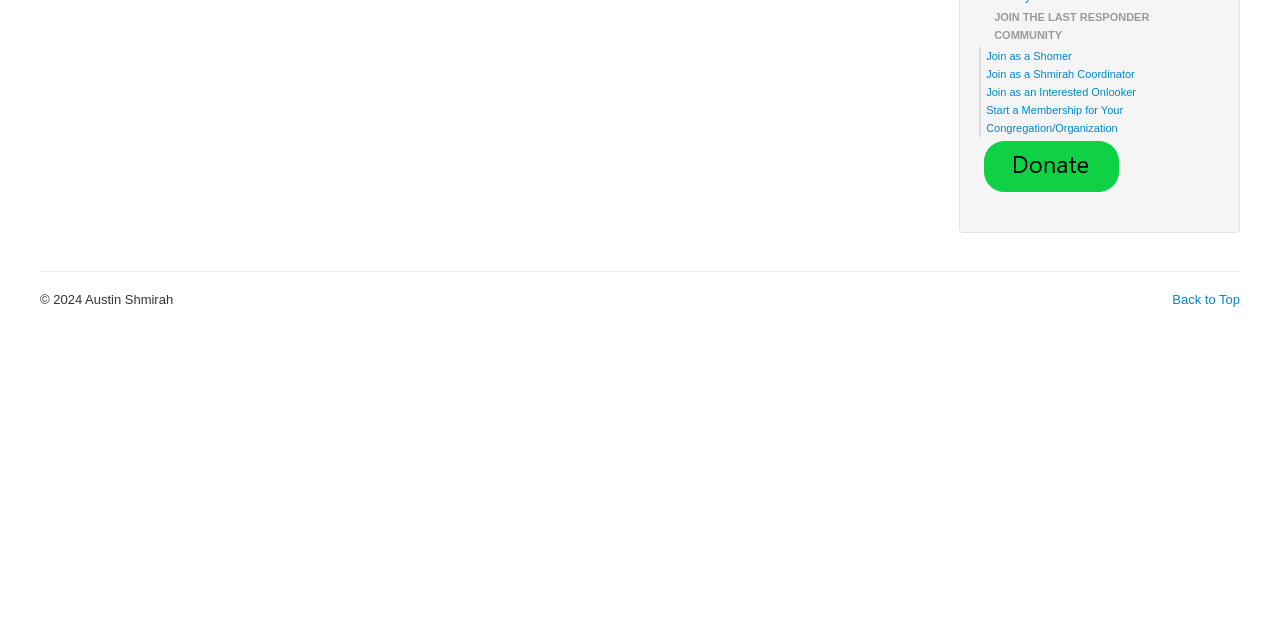Provide the bounding box coordinates for the UI element that is described as: "Back to Top".

[0.916, 0.456, 0.969, 0.48]